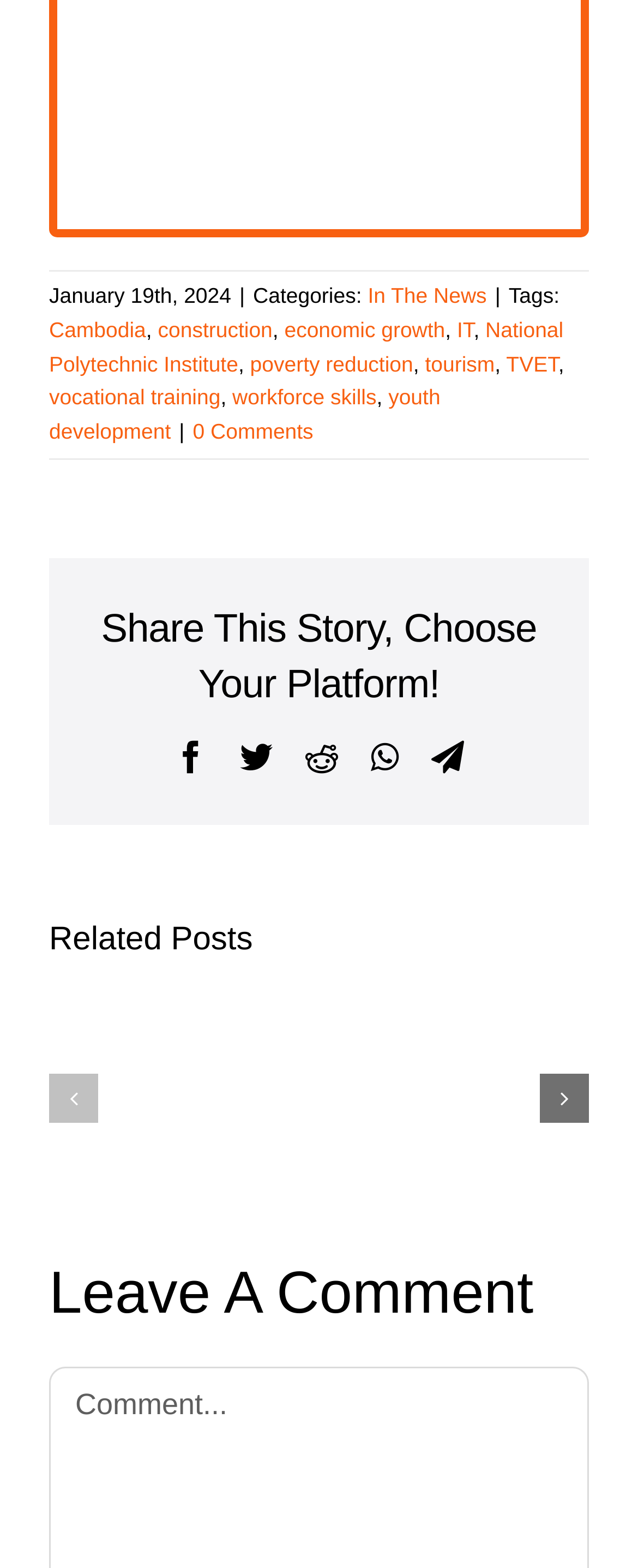How many categories are listed?
We need a detailed and exhaustive answer to the question. Please elaborate.

The categories are listed next to the 'Categories:' static text element, and there is only one category, 'In The News', which is a link element.